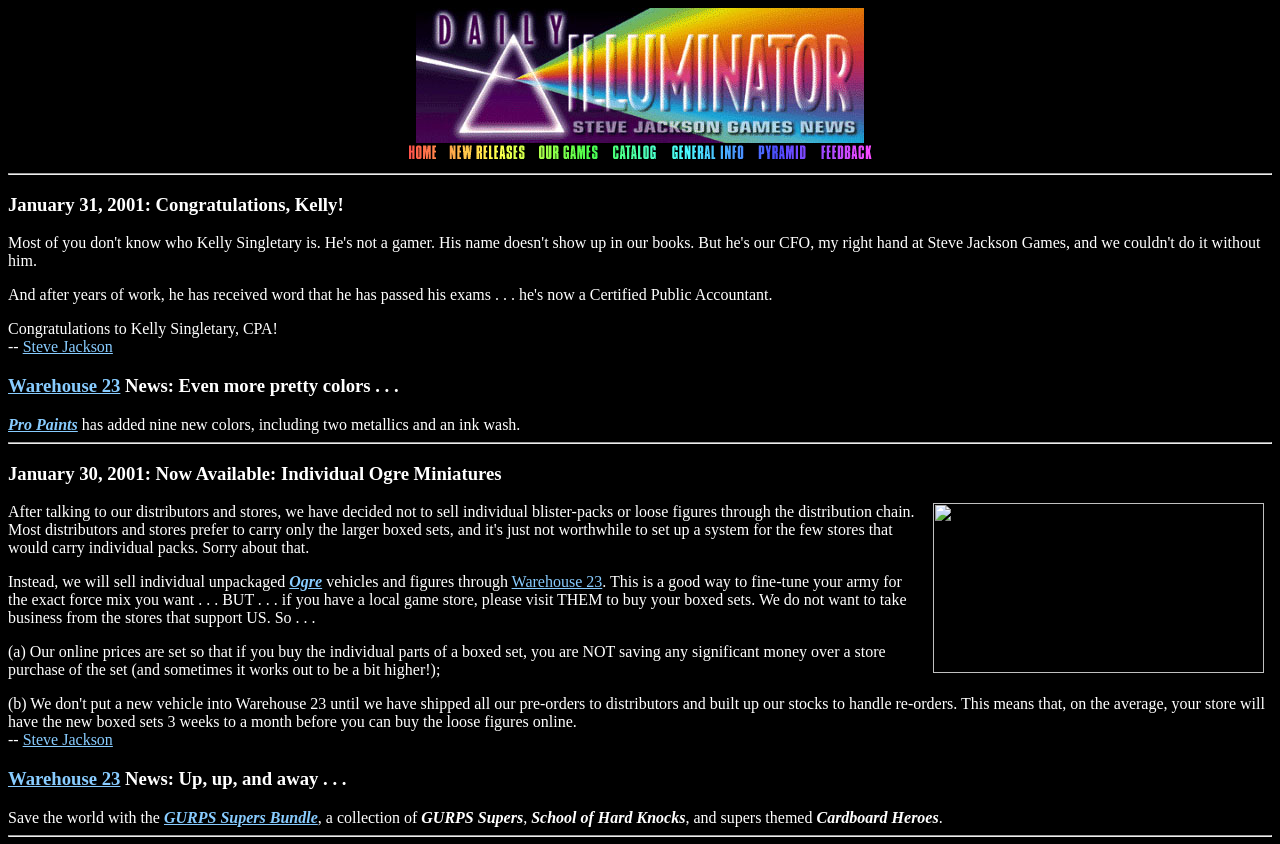Locate the coordinates of the bounding box for the clickable region that fulfills this instruction: "Read the January 31, 2001 news".

[0.006, 0.23, 0.994, 0.256]